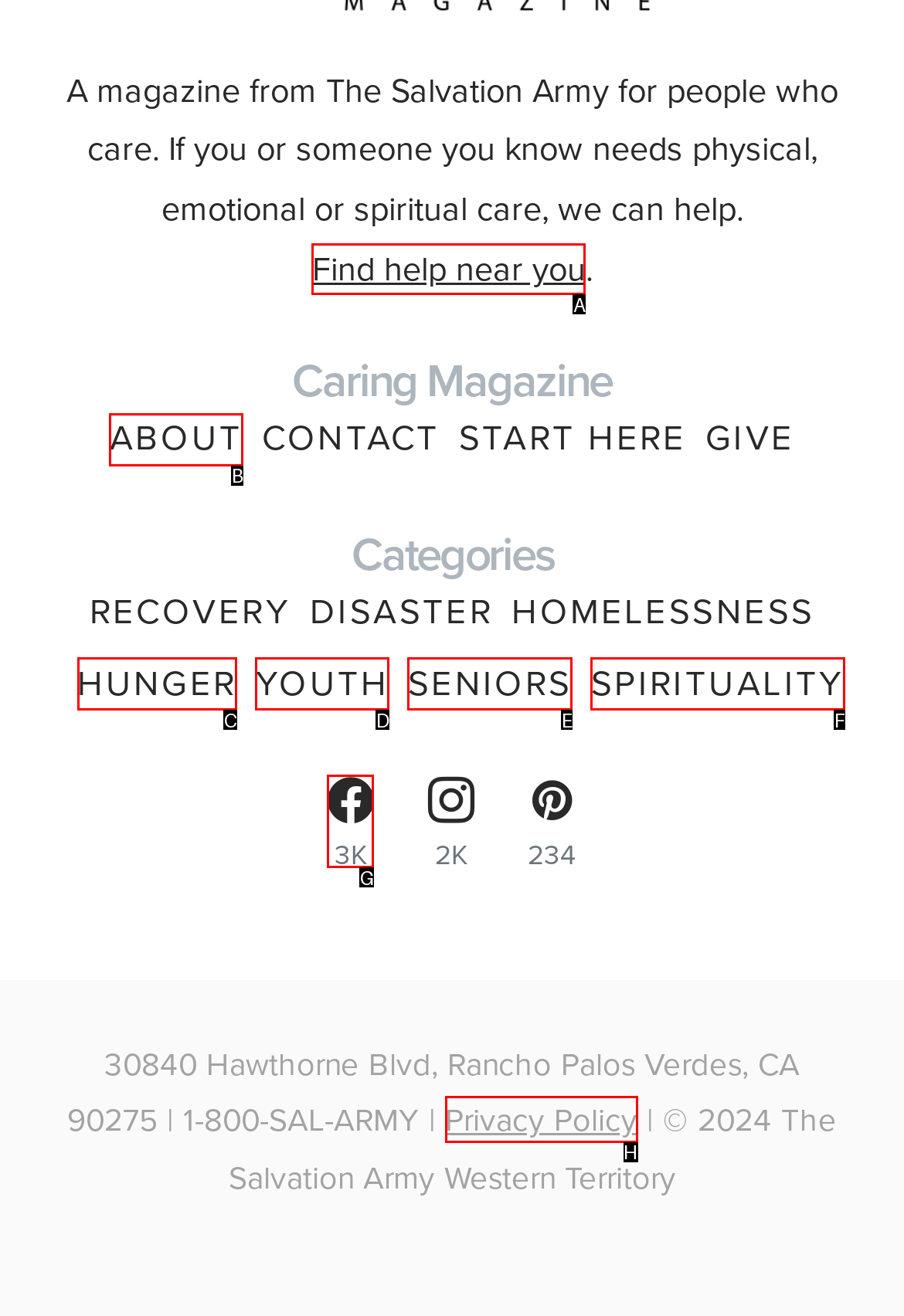Determine which HTML element to click for this task: Visit the ABOUT page Provide the letter of the selected choice.

B